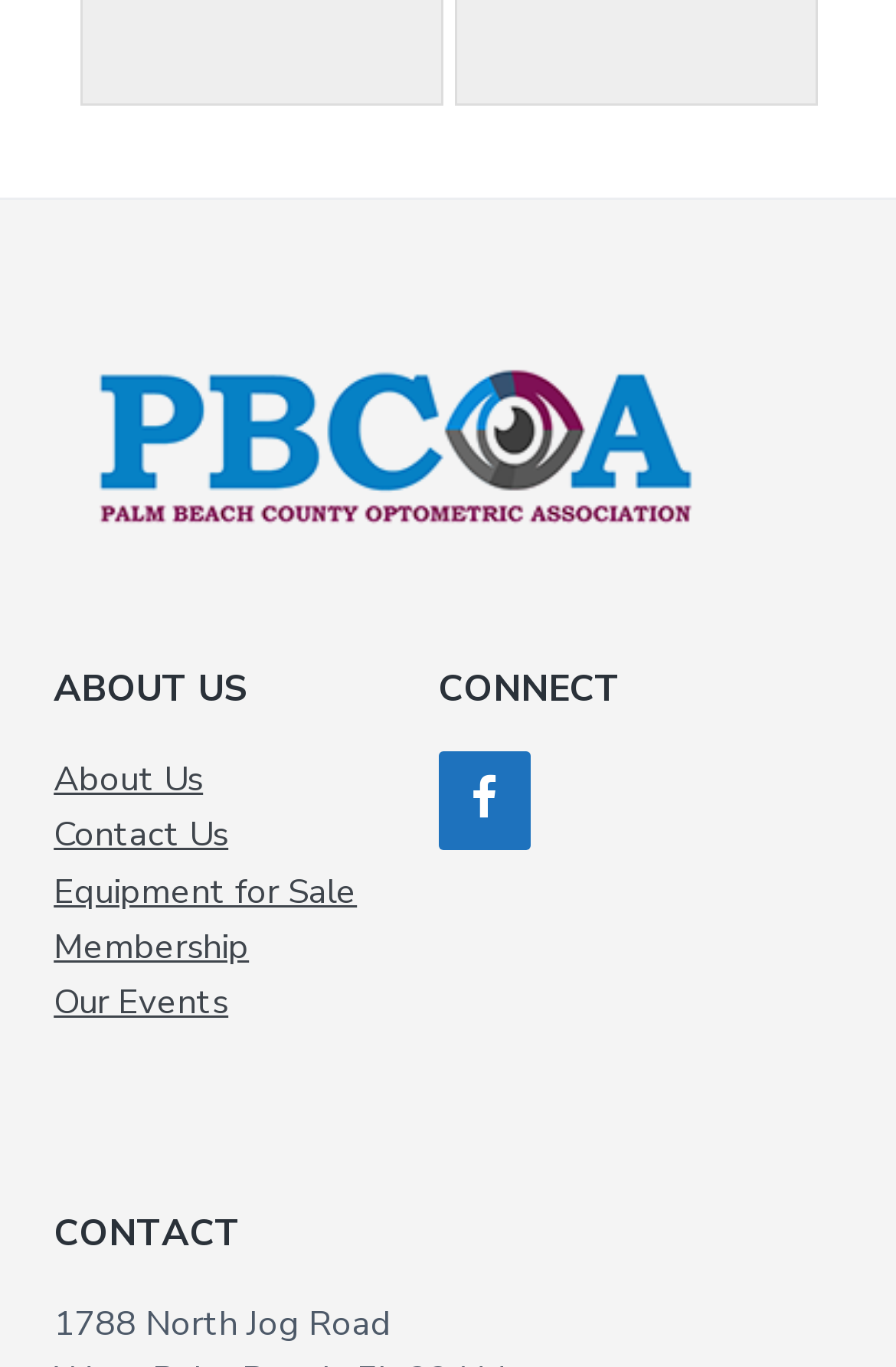What is the second heading on the webpage?
Look at the screenshot and give a one-word or phrase answer.

CONNECT